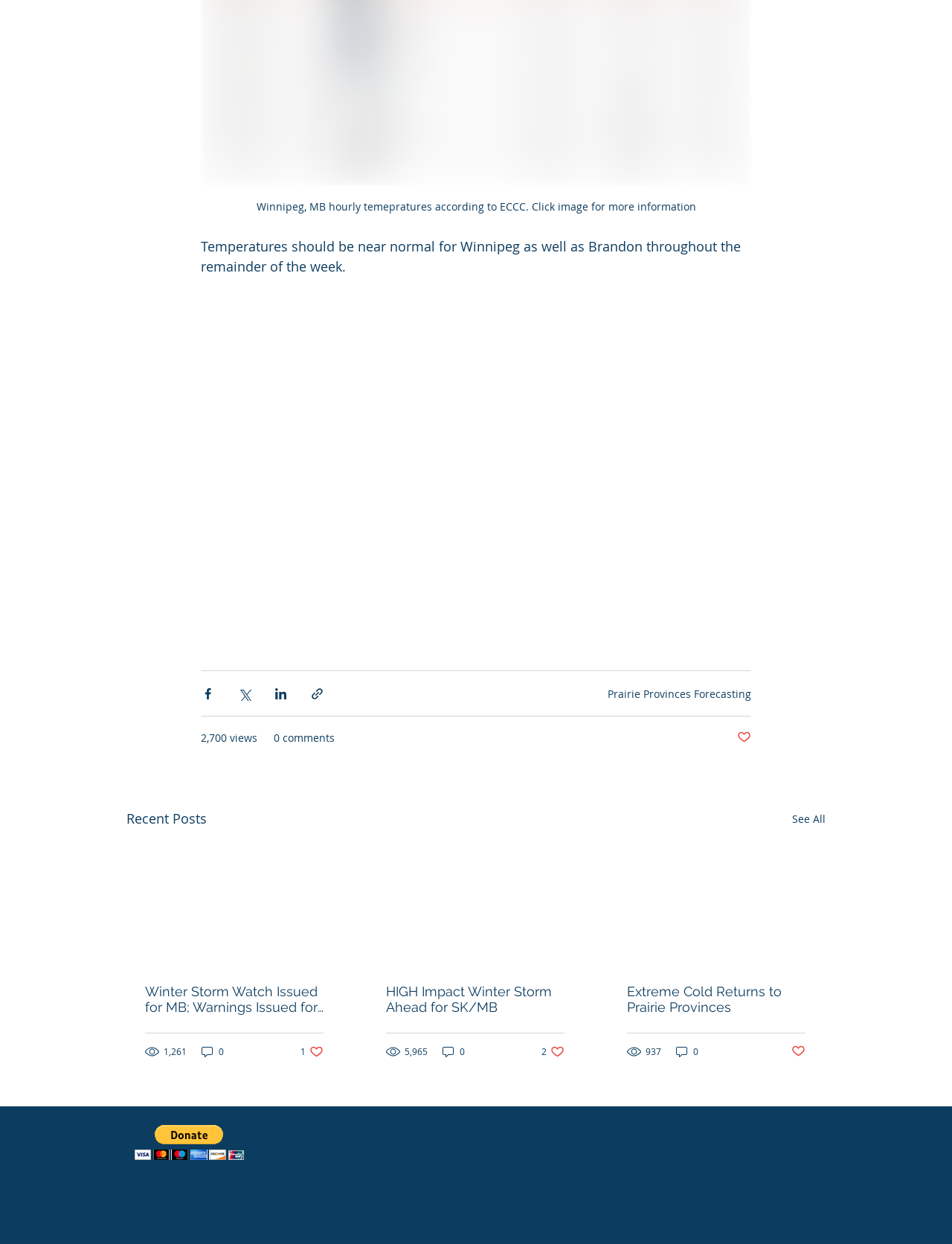What is the purpose of the button 'Share via Facebook'?
Respond to the question with a well-detailed and thorough answer.

The button 'Share via Facebook' is likely used to share the content of the webpage on Facebook, as indicated by the button text and the accompanying Facebook icon.